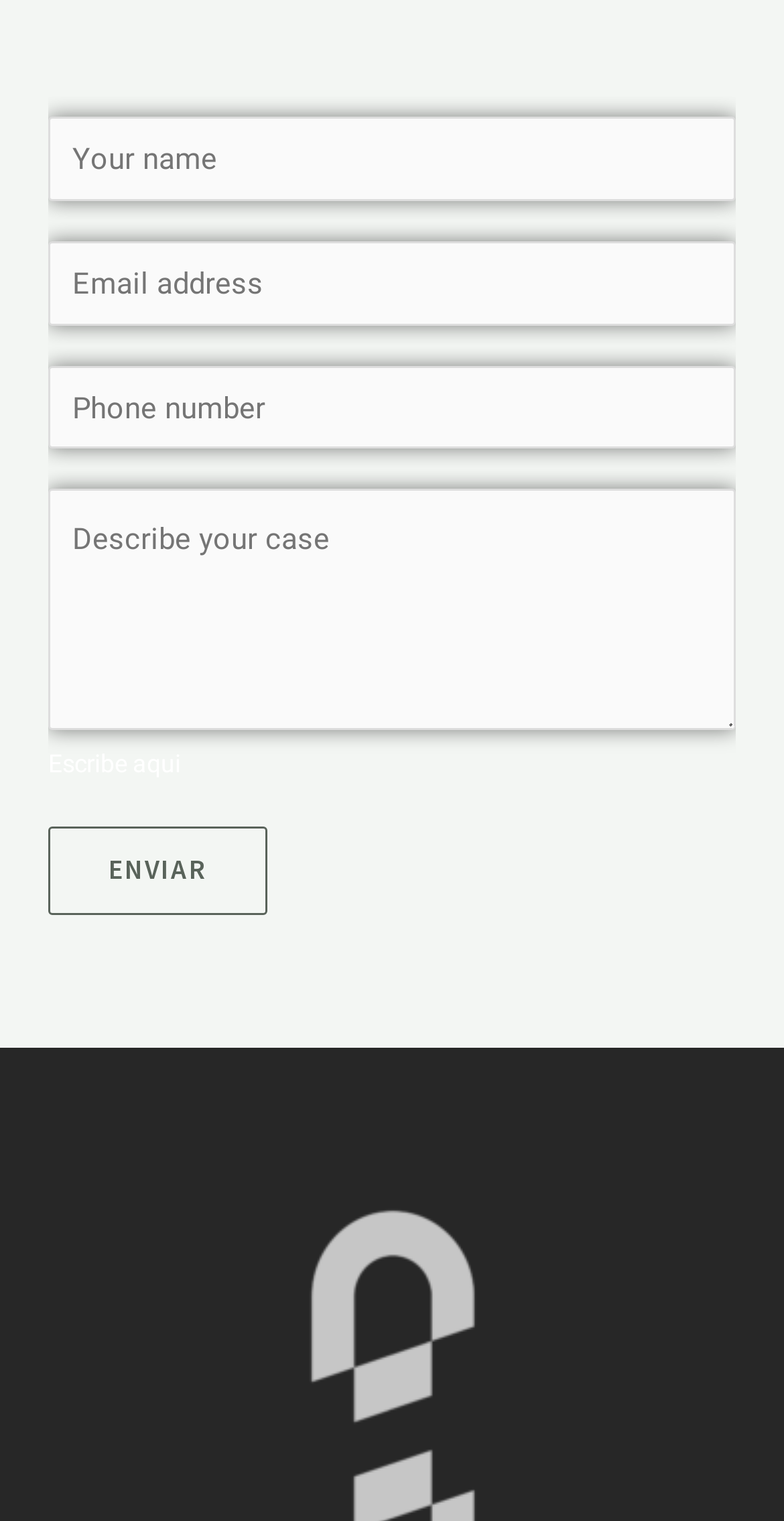Find the bounding box coordinates for the element described here: "Enviar".

[0.062, 0.544, 0.341, 0.602]